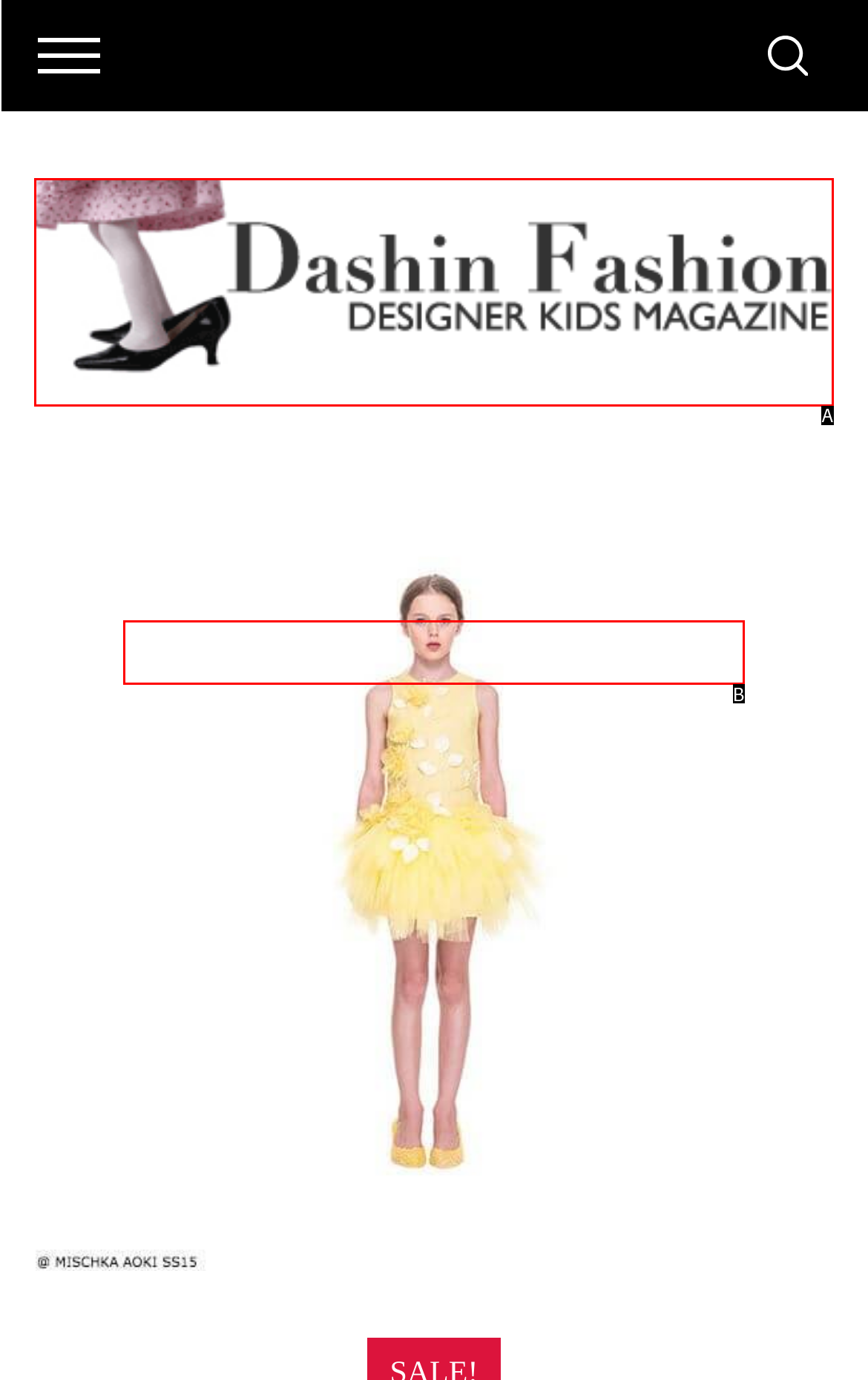Pick the option that corresponds to: alt="-"
Provide the letter of the correct choice.

A